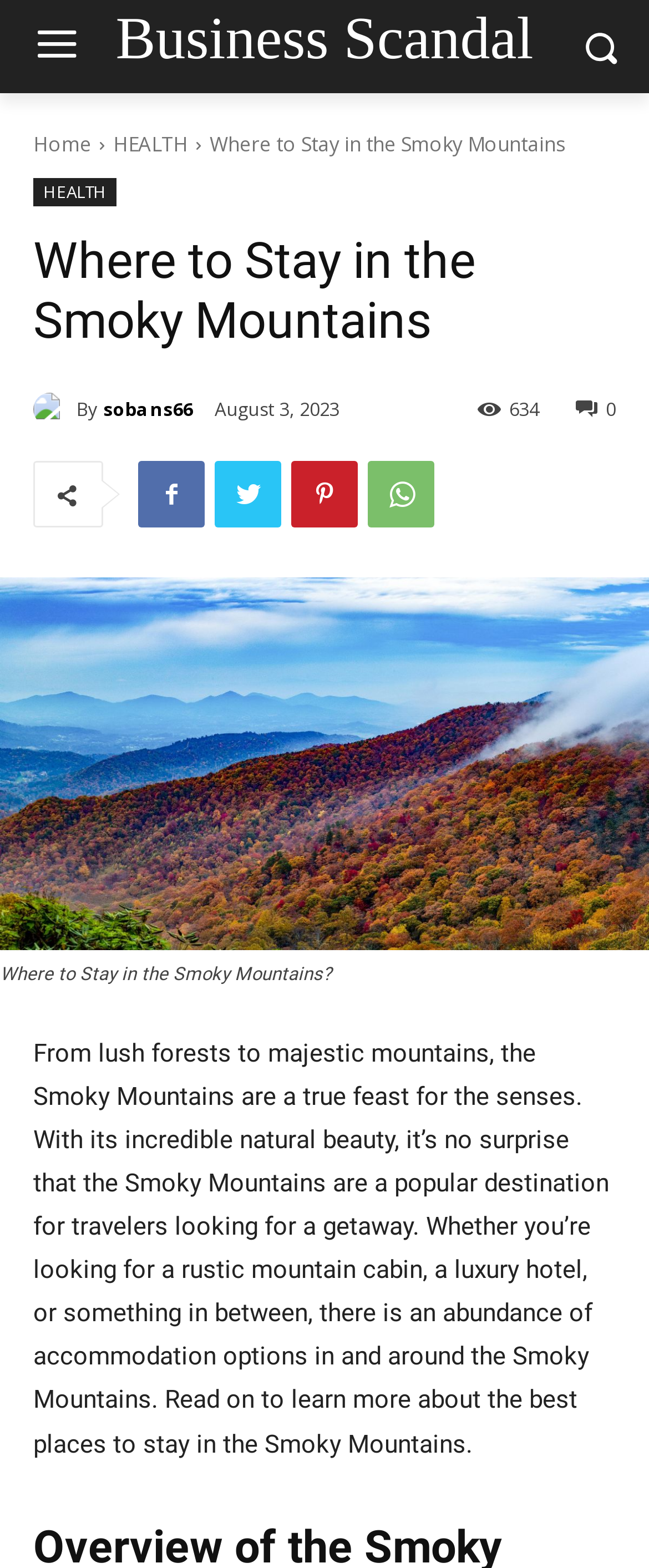Identify the bounding box of the HTML element described as: "Business Scandal".

[0.231, 0.004, 0.769, 0.046]